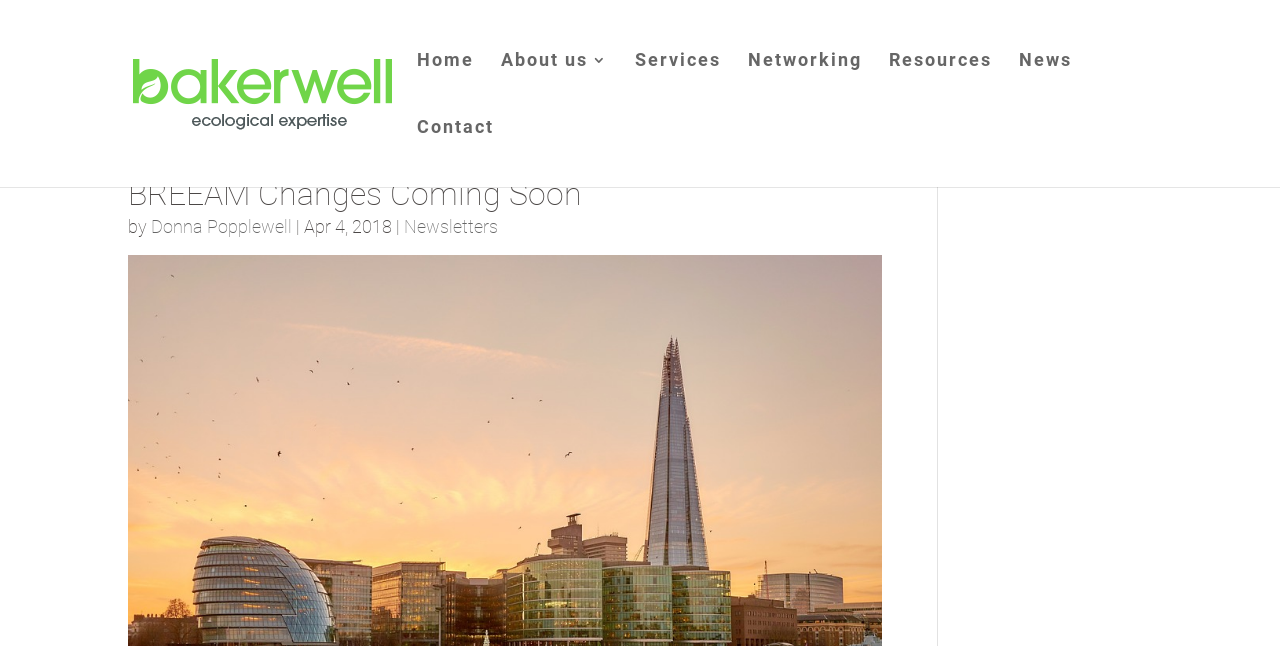Please determine the bounding box coordinates of the element's region to click for the following instruction: "view news".

[0.796, 0.082, 0.838, 0.186]